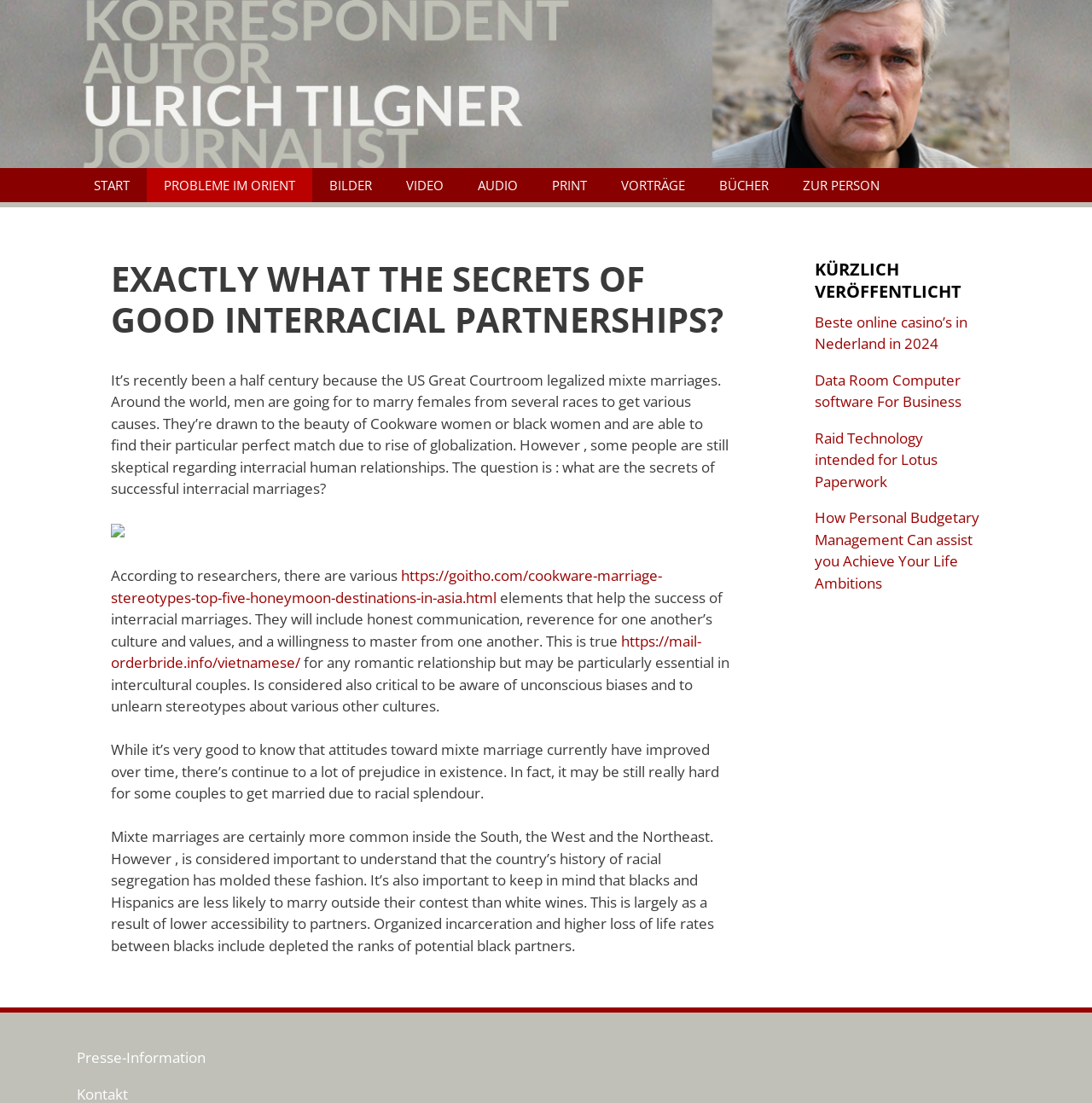Convey a detailed summary of the webpage, mentioning all key elements.

The webpage is about the secrets of successful interracial partnerships. At the top, there is a banner with the site's name and a navigation menu with 9 links, including "START", "PROBLEME IM ORIENT", "BILDER", "VIDEO", "AUDIO", "PRINT", "VORTRÄGE", "BÜCHER", and "ZUR PERSON". 

Below the navigation menu, there is a main section that takes up most of the page. It contains an article with a heading "EXACTLY WHAT THE SECRETS OF GOOD INTERRACIAL PARTNERSHIPS?" followed by a paragraph of text that discusses the increasing trend of interracial marriages and the skepticism surrounding them. 

To the right of the heading, there is a small image. The article continues with several paragraphs of text that discuss the elements of successful interracial marriages, including honest communication, respect for each other's culture and values, and a willingness to learn from each other. There are also two links to external websites within the article.

On the right side of the page, there is a complementary section with a heading "KÜRZLICH VERÖFFENTLICHT" (Recently Published) that lists 5 links to other articles, including "Beste online casino's in Nederland in 2024", "Data Room Software For Business", "Raid Technology for Lotus Documents", and "How Personal Financial Management Can Help You Achieve Your Life Ambitions". 

At the very bottom of the page, there is a link to "Presse-Information" (Press Information).